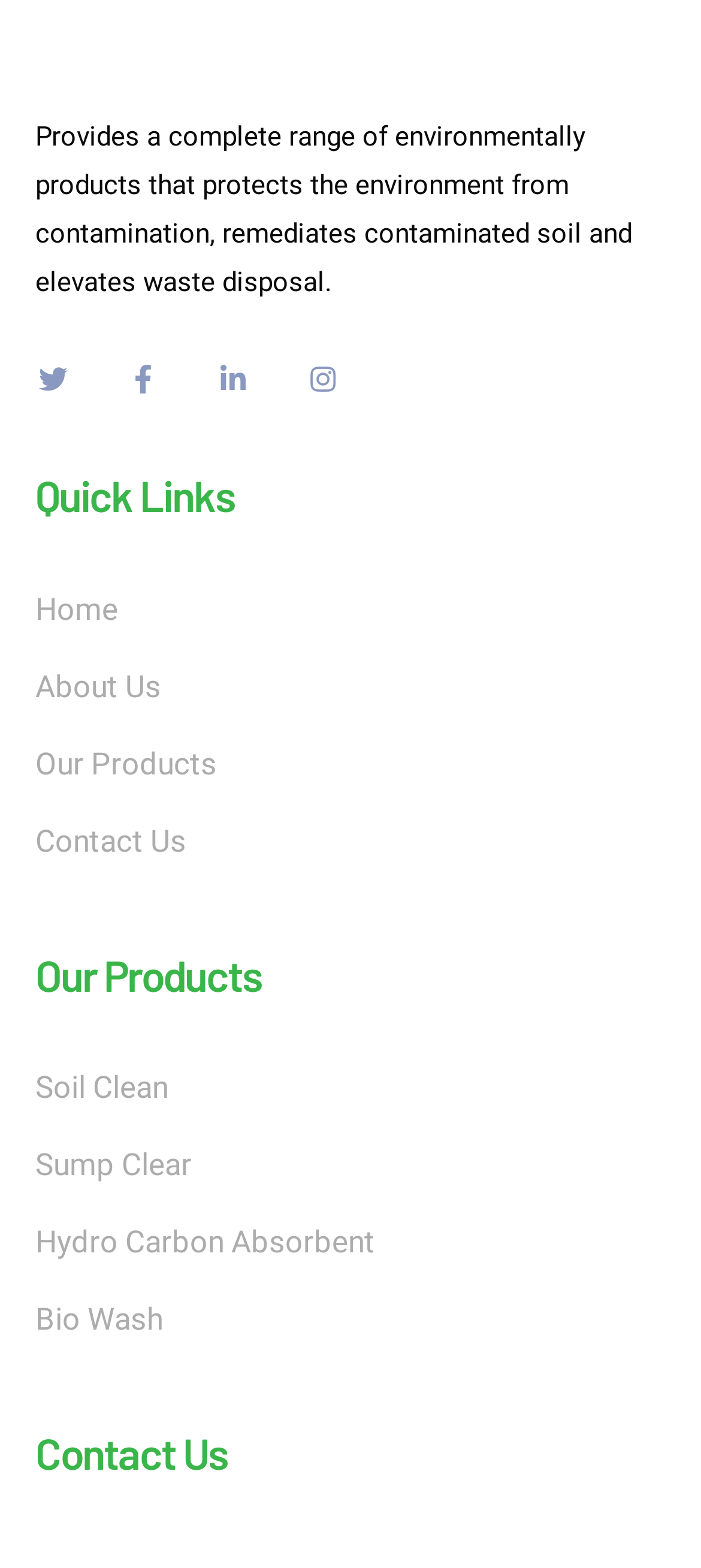Based on what you see in the screenshot, provide a thorough answer to this question: How many social media links are present?

There are four link elements with OCR text '', '', '', and '', which are likely social media links.